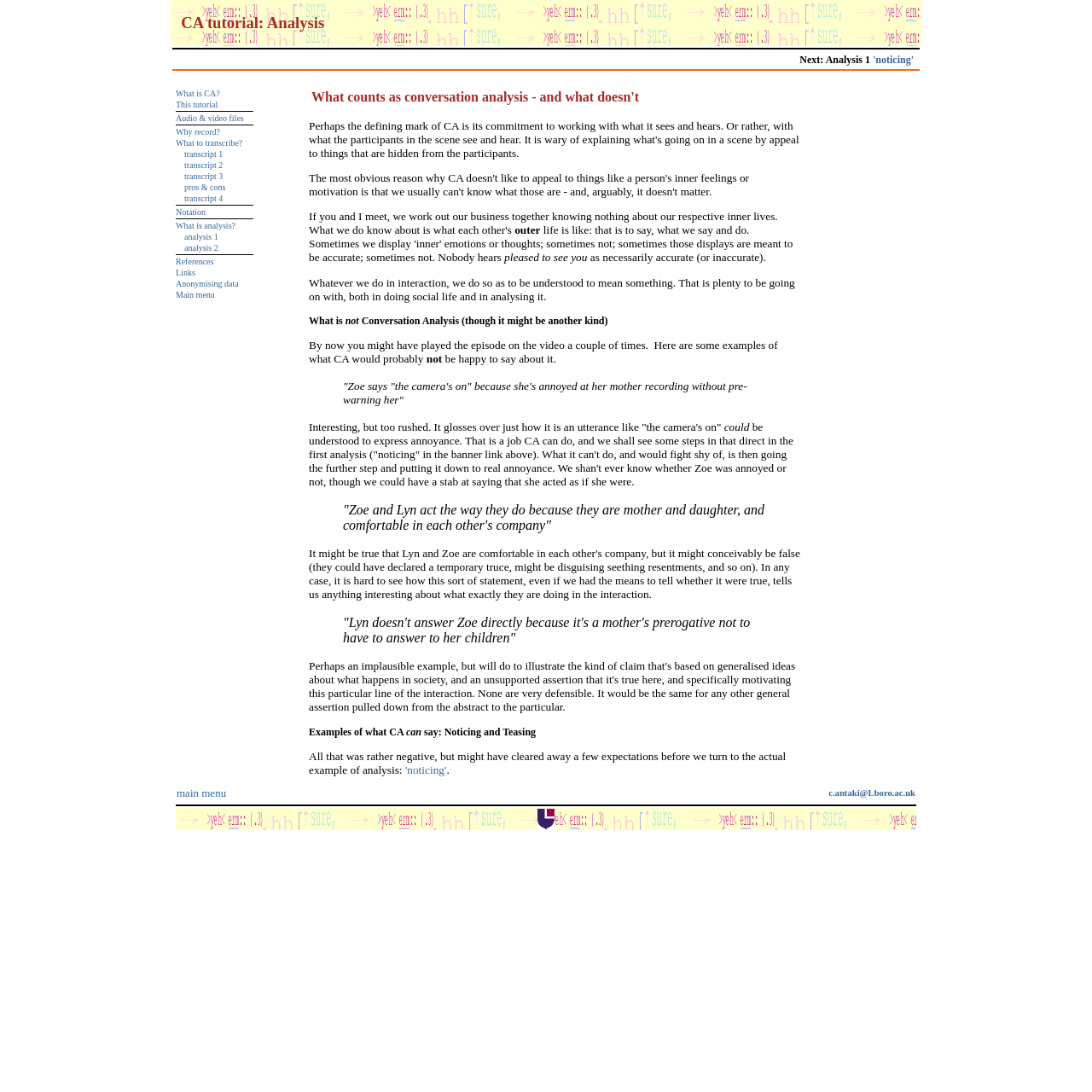What is the final section of the tutorial about?
Answer with a single word or phrase, using the screenshot for reference.

References